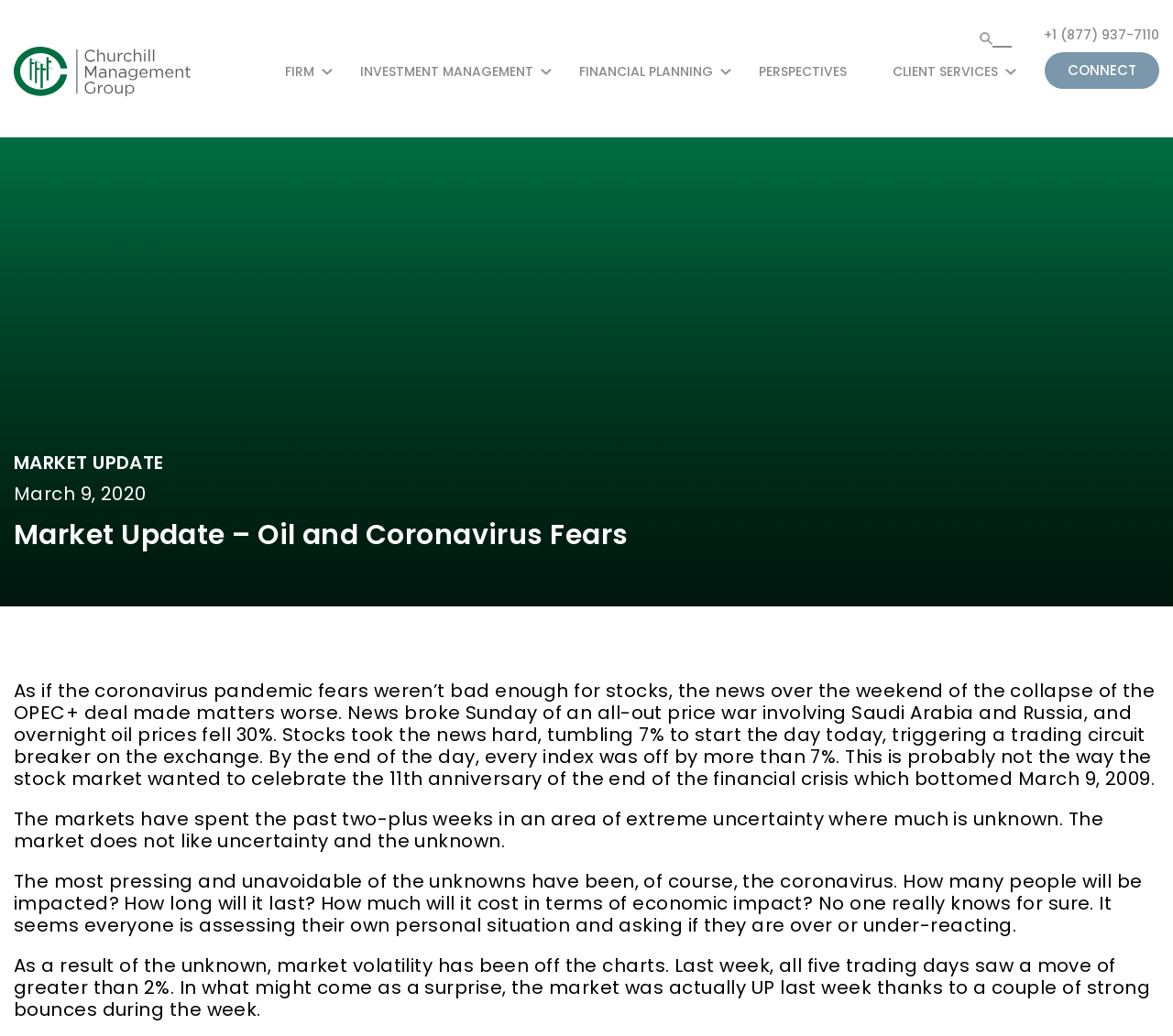Locate the bounding box coordinates of the clickable part needed for the task: "Click on 'CONNECT'".

[0.89, 0.05, 0.988, 0.086]